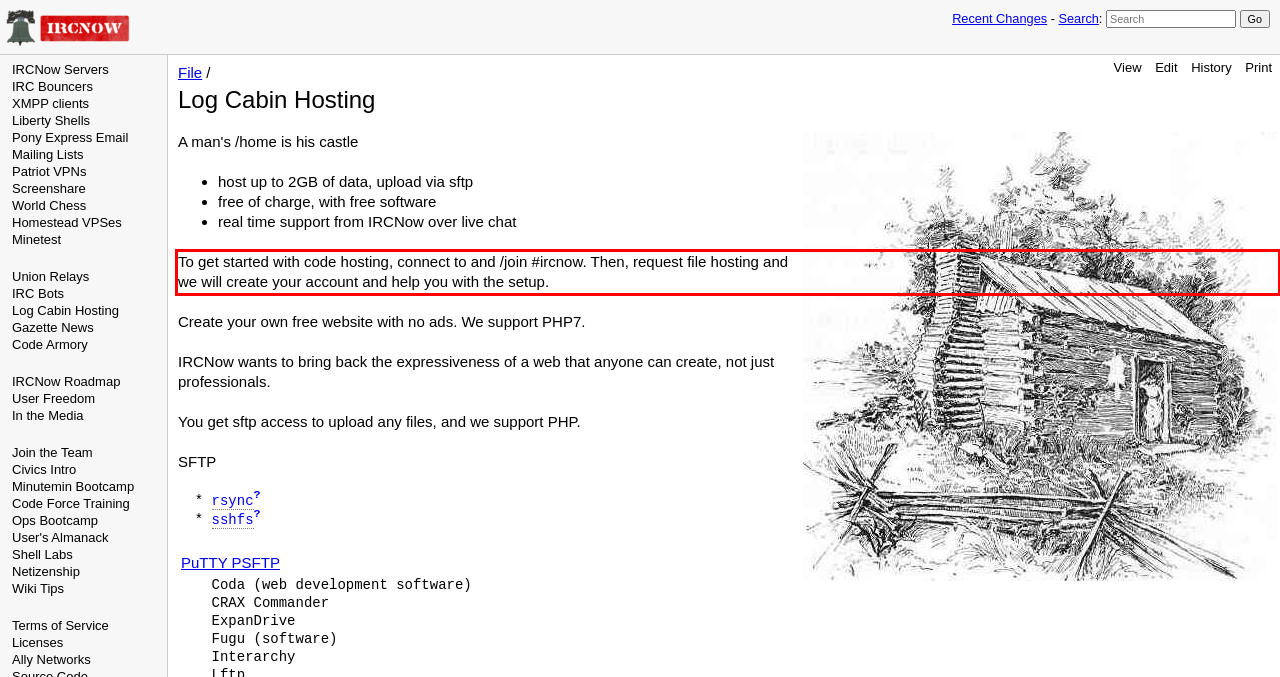You have a screenshot with a red rectangle around a UI element. Recognize and extract the text within this red bounding box using OCR.

To get started with code hosting, connect to and /join #ircnow. Then, request file hosting and we will create your account and help you with the setup.